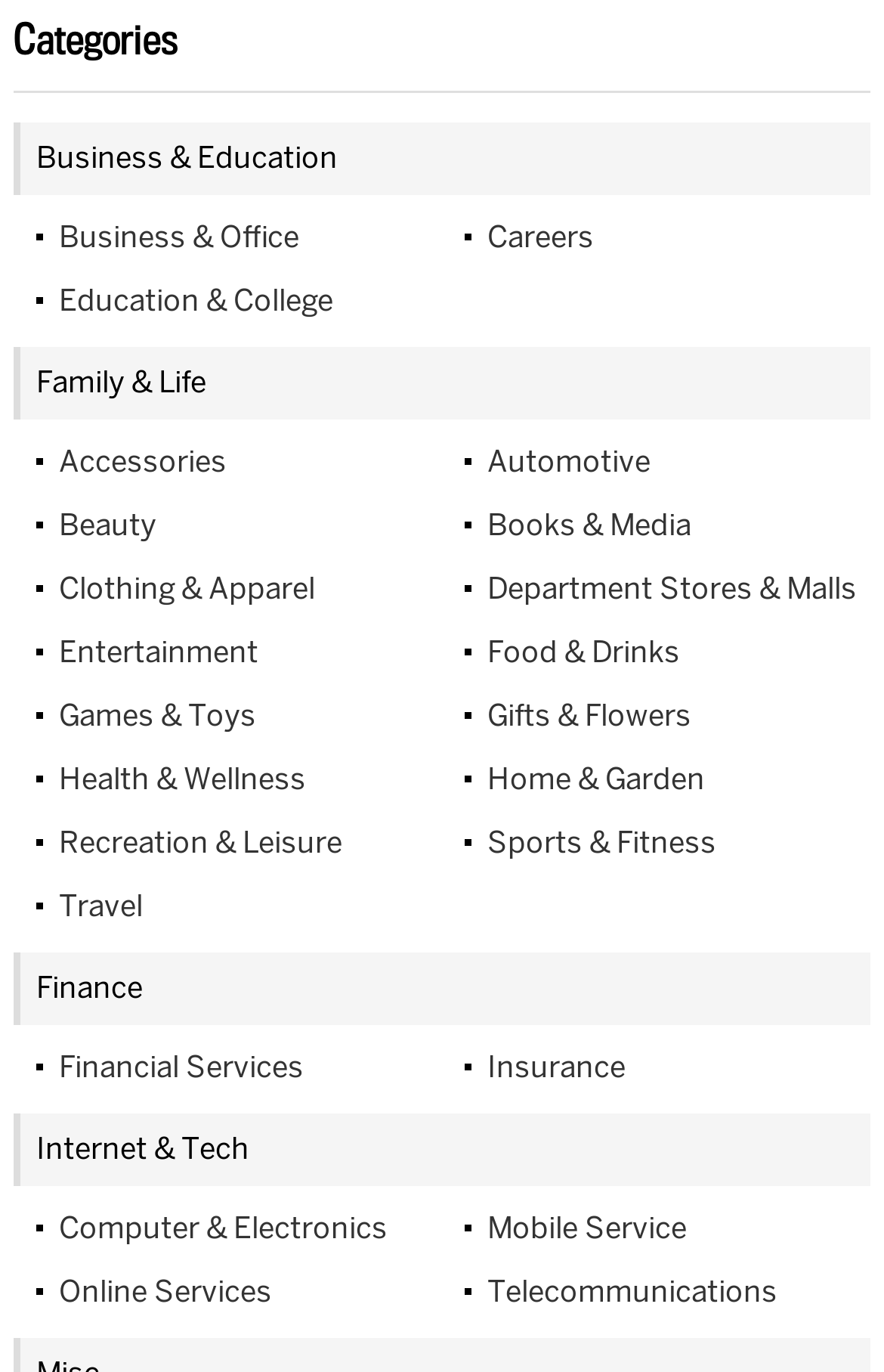Please identify the bounding box coordinates of the clickable region that I should interact with to perform the following instruction: "Explore Entertainment". The coordinates should be expressed as four float numbers between 0 and 1, i.e., [left, top, right, bottom].

[0.066, 0.46, 0.292, 0.489]